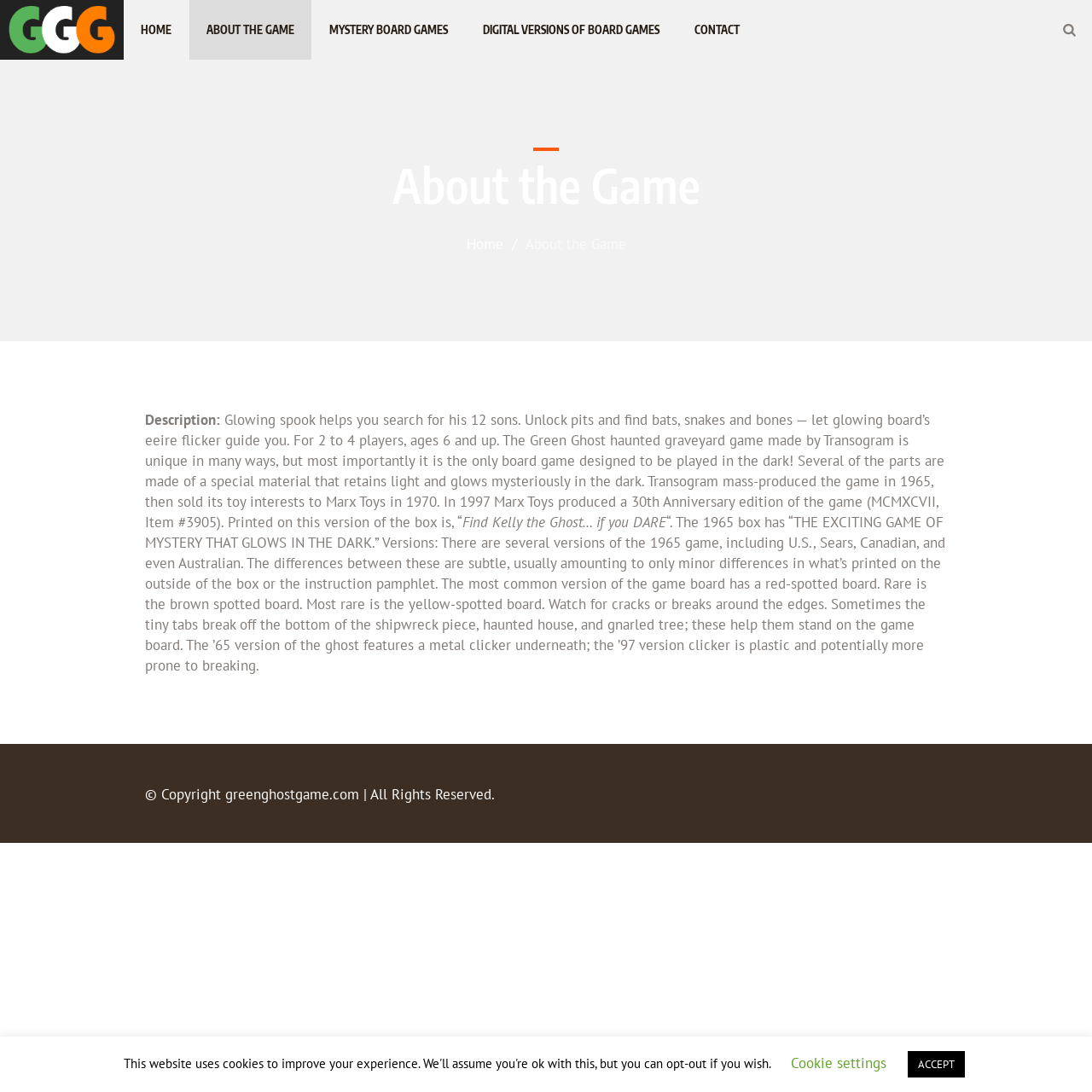Analyze the image and deliver a detailed answer to the question: How many players can play the game?

The number of players can be found in the StaticText element with the text 'For 2 to 4 players, ages 6 and up.'.